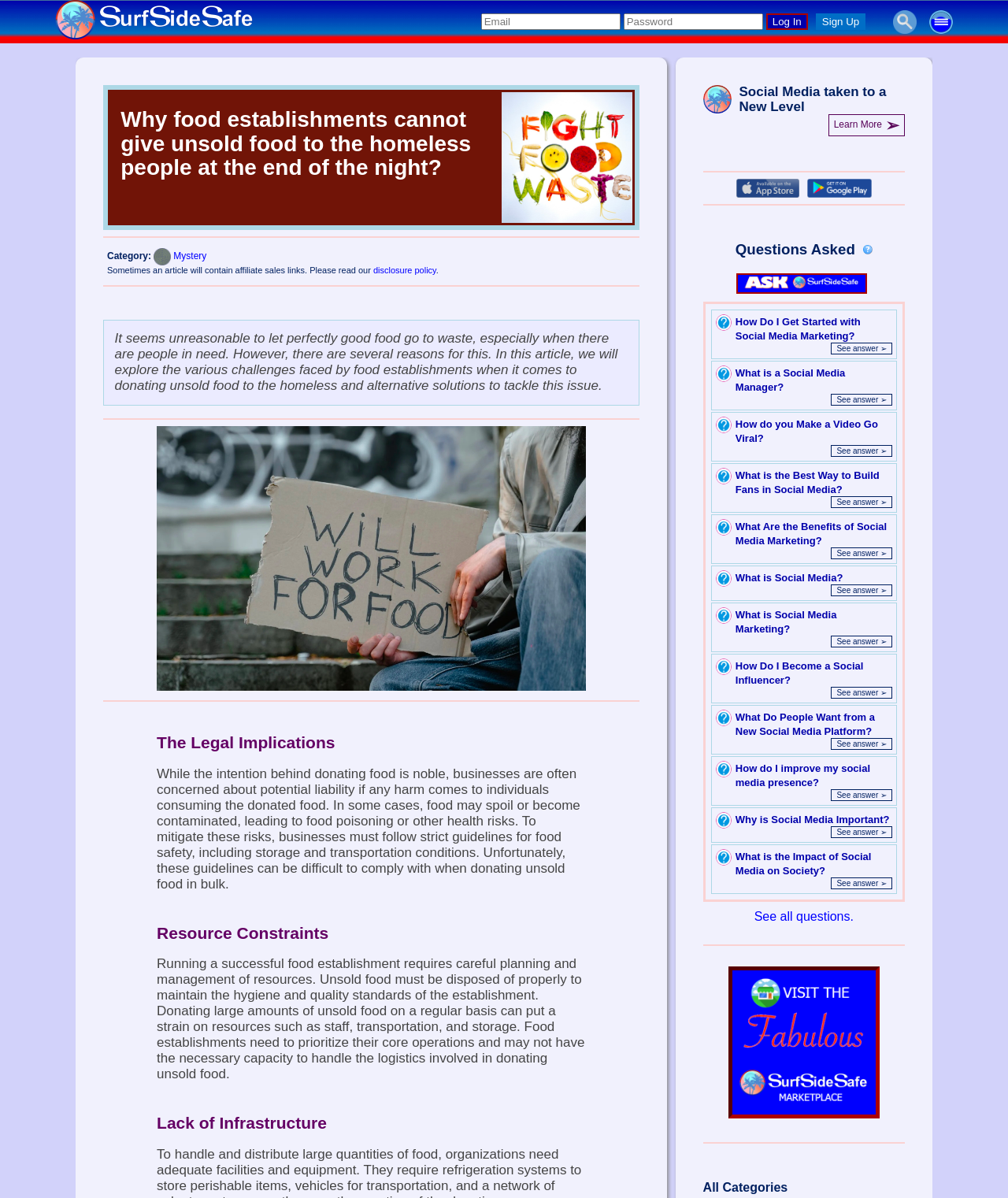Use a single word or phrase to answer the question:
What is the main topic of this article?

Food waste